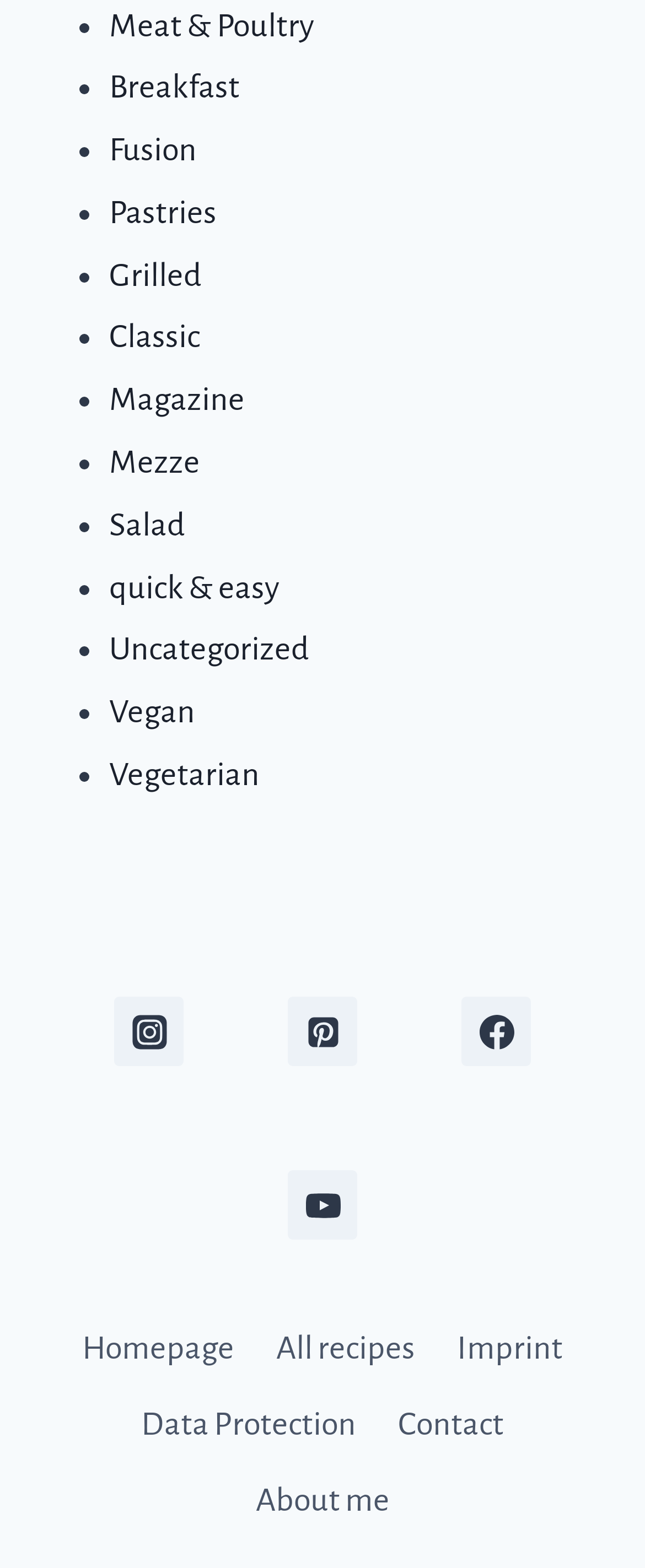What is the layout of the tablist?
Using the information from the image, answer the question thoroughly.

I examined the tablist element with the label 'Select a slide to show', and found that its orientation is set to horizontal, indicating that the tabs are laid out horizontally.